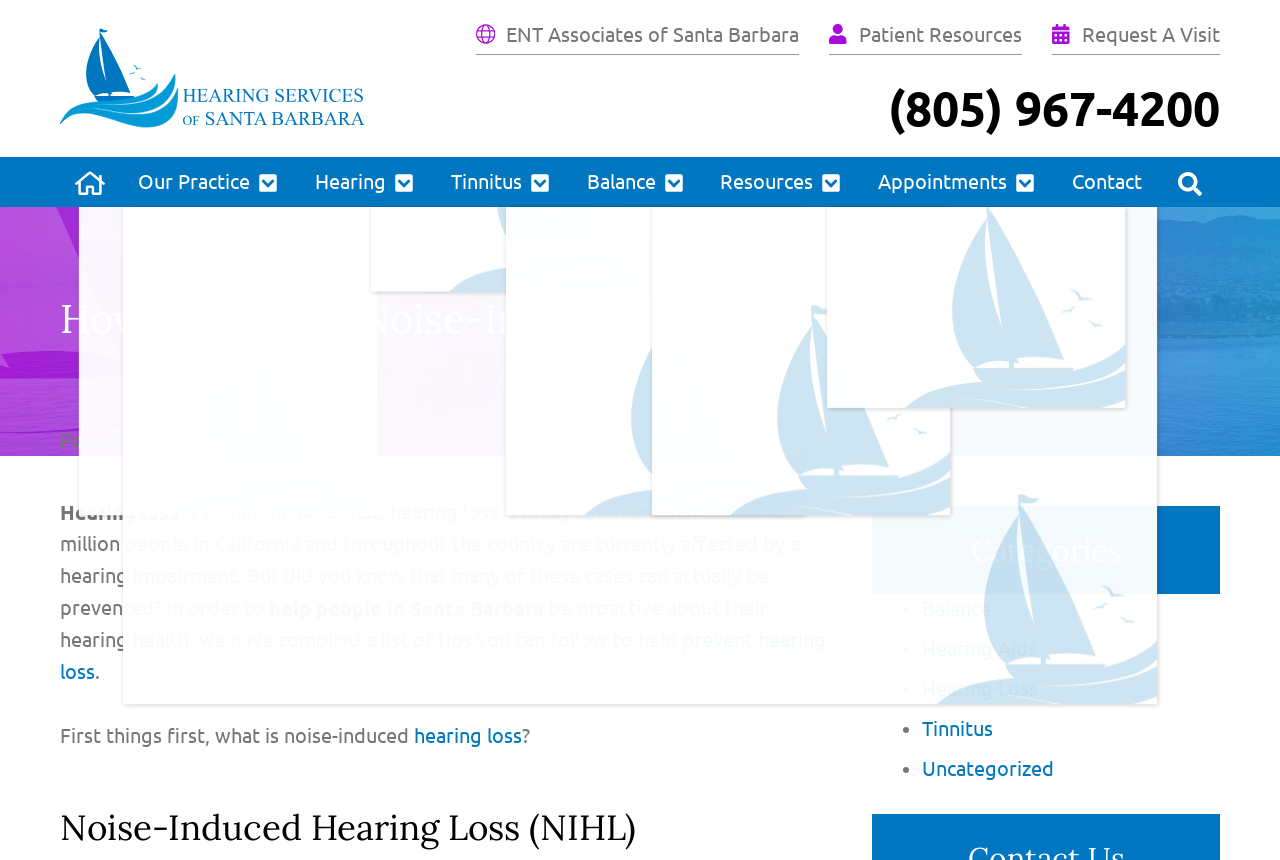Provide an in-depth description of the elements and layout of the webpage.

This webpage is about hearing loss and prevention, specifically noise-induced hearing loss. At the top, there is a navigation menu with several options, including "Our Practice", "Hearing", "Tinnitus", "Balance", "Resources", and "Appointments". Below the navigation menu, there is a header section with a title "How to Prevent Noise-Induced Hearing Loss" and a subheading "Posted on June 29, 2018".

The main content of the page starts with a brief introduction to hearing loss, stating that it is a common problem affecting over 48 million people in California and the US. The text then explains that many cases of hearing loss can be prevented and provides tips on how to do so.

The page is divided into sections, with headings such as "Noise-Induced Hearing Loss (NIHL)". The text is interspersed with links to related topics, such as "prevent hearing loss" and "hearing loss". There are also several calls-to-action, including "Request A Visit" and "Contact".

On the right side of the page, there is a sidebar with links to other sections of the website, including "ENT Associates of Santa Barbara", "Patient Resources", and "Blog". There is also a phone number, (805) 967-4200, and an image. At the bottom of the page, there is a footer section with more links to other parts of the website.